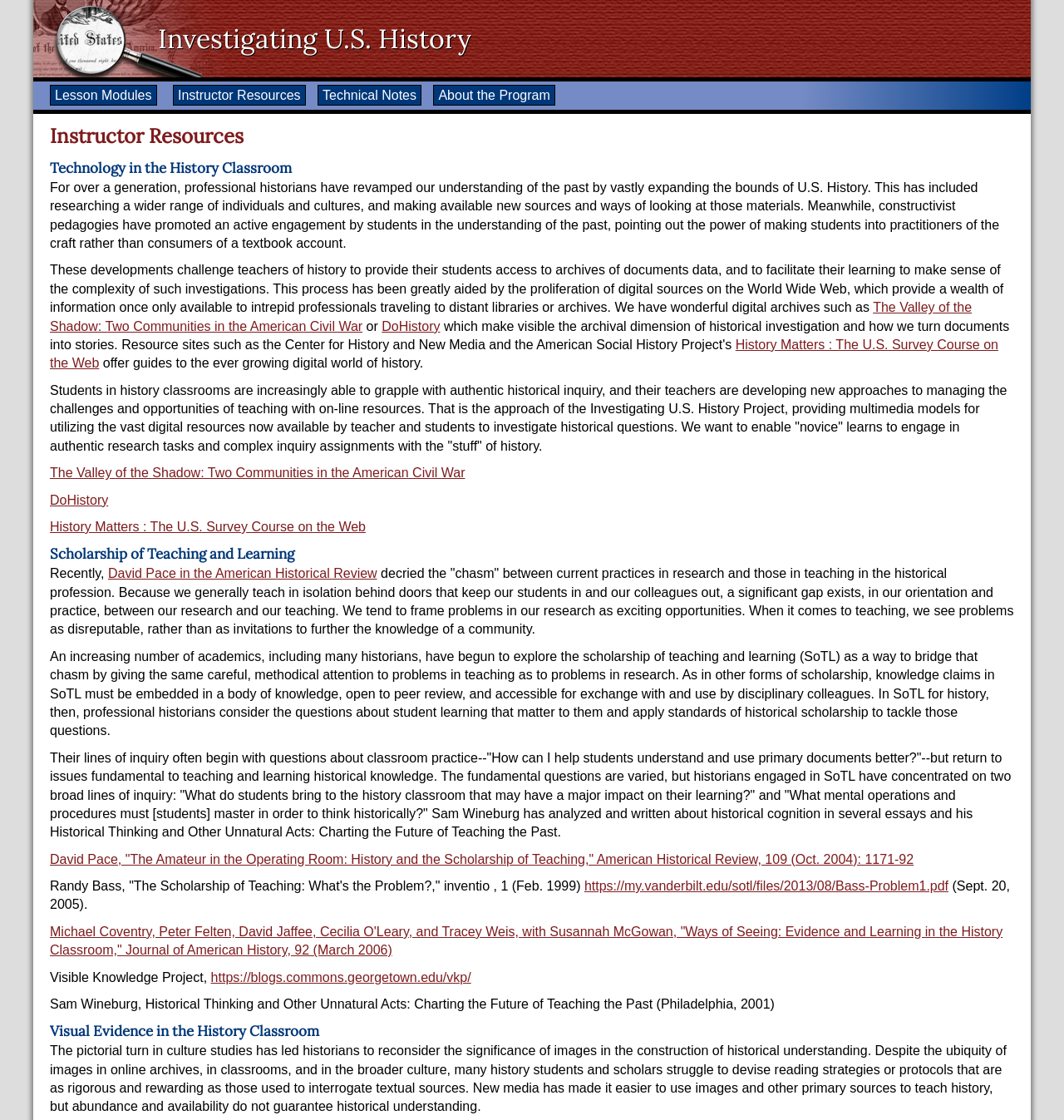What is the purpose of the Investigating U.S. History Project?
Based on the screenshot, give a detailed explanation to answer the question.

According to the webpage, the Investigating U.S. History Project aims to provide multimedia models for utilizing digital resources to investigate historical questions, enabling 'novice' learners to engage in authentic research tasks and complex inquiry assignments with the 'stuff' of history.